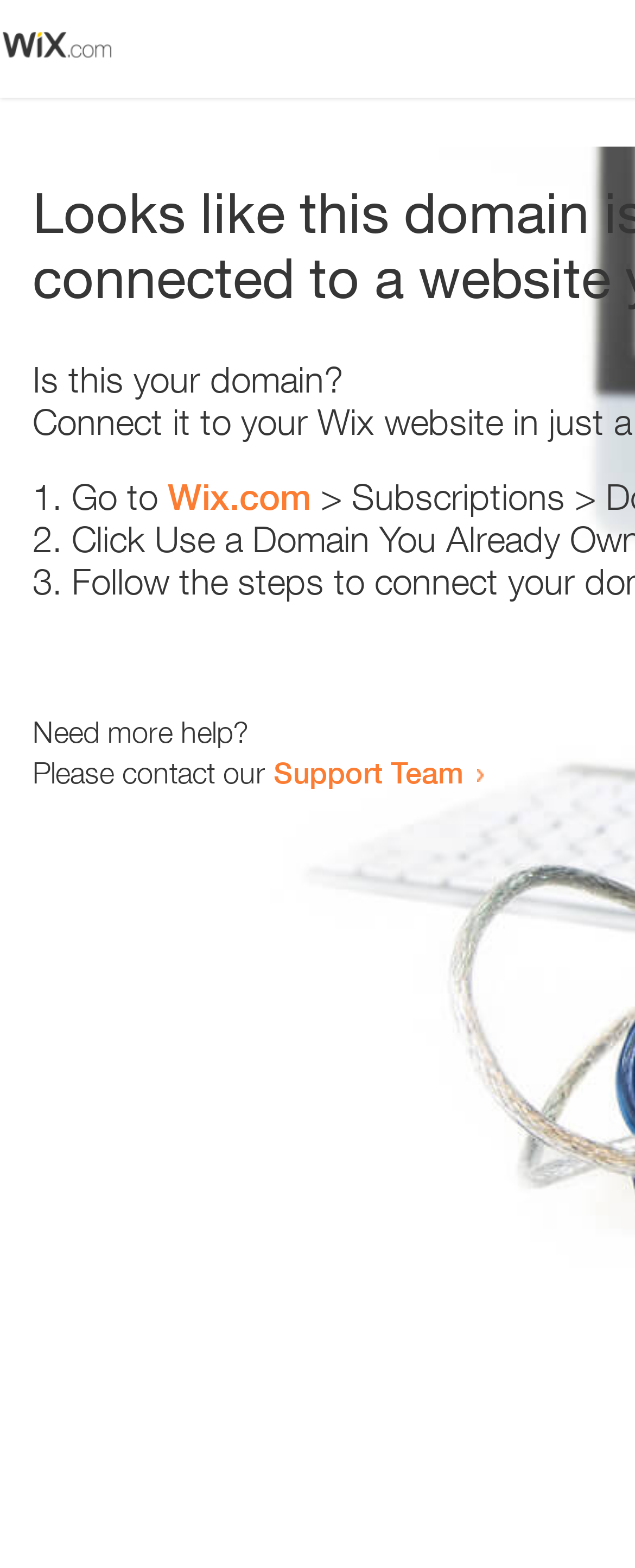Answer in one word or a short phrase: 
Who can be contacted for more help?

Support Team